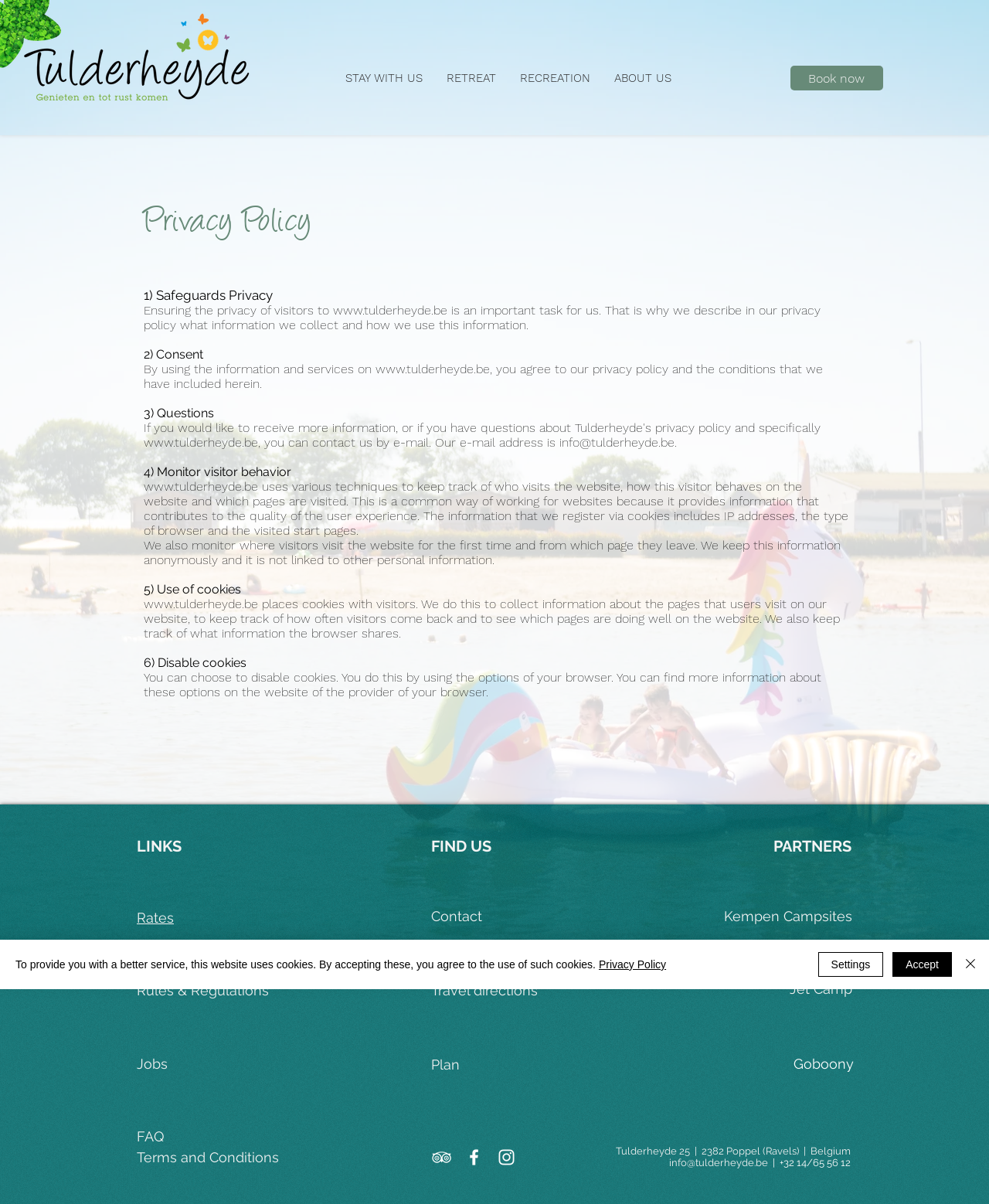Respond with a single word or phrase:
How can visitors contact Tulderheyde?

By email or phone